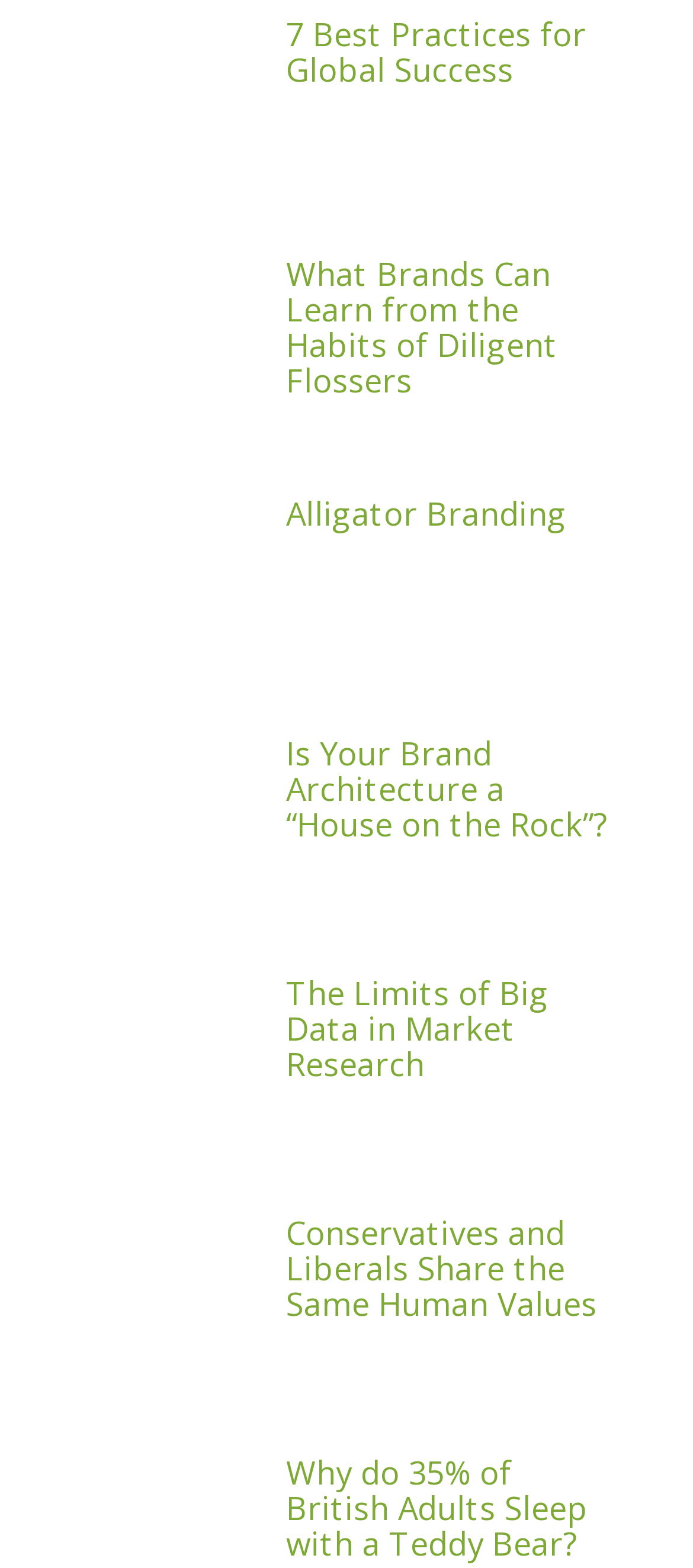How many images are on this webpage?
Answer the question with a thorough and detailed explanation.

I counted the number of image elements, which are 5, indicating 5 images on this webpage.